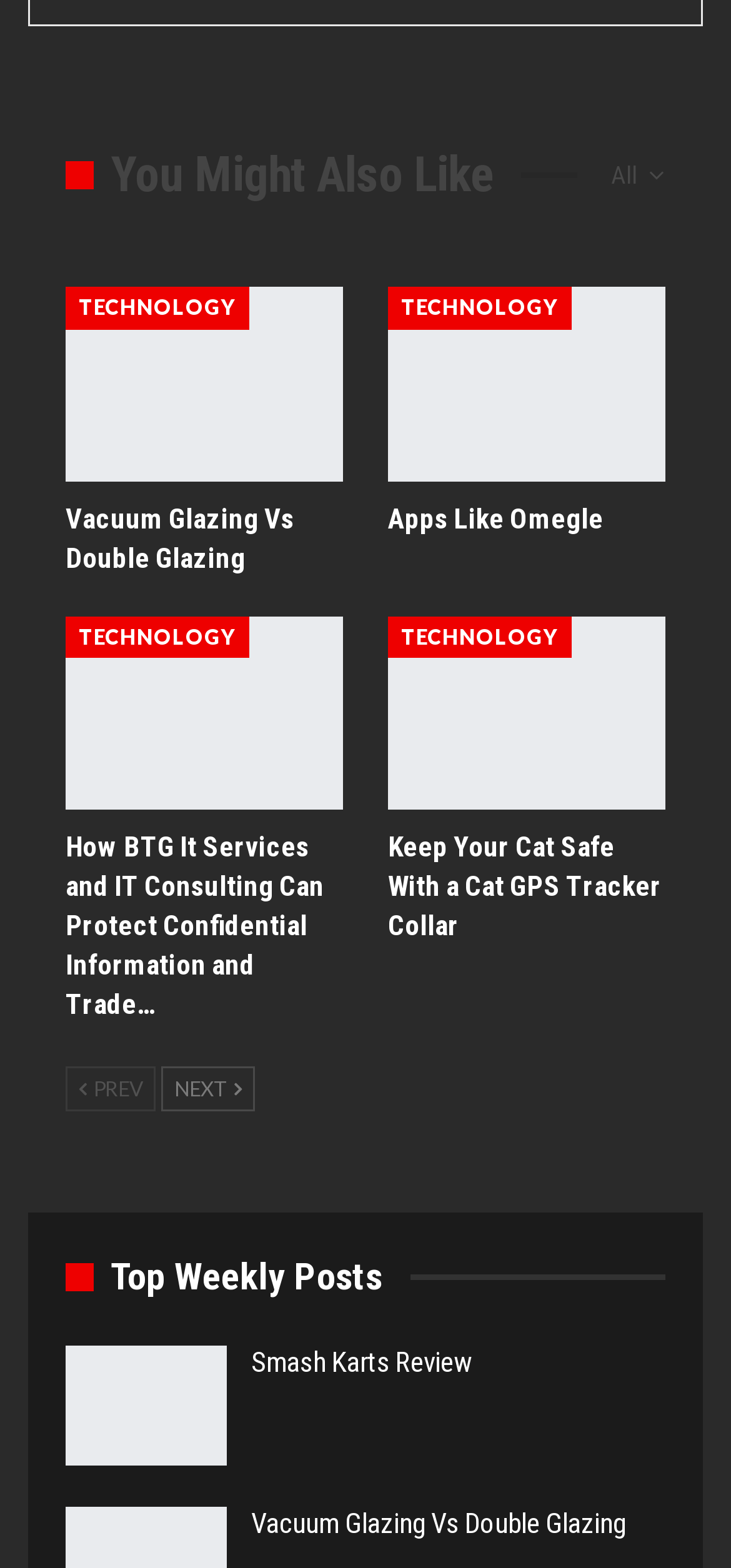What is the category of the first link?
Based on the image, give a one-word or short phrase answer.

TECHNOLOGY